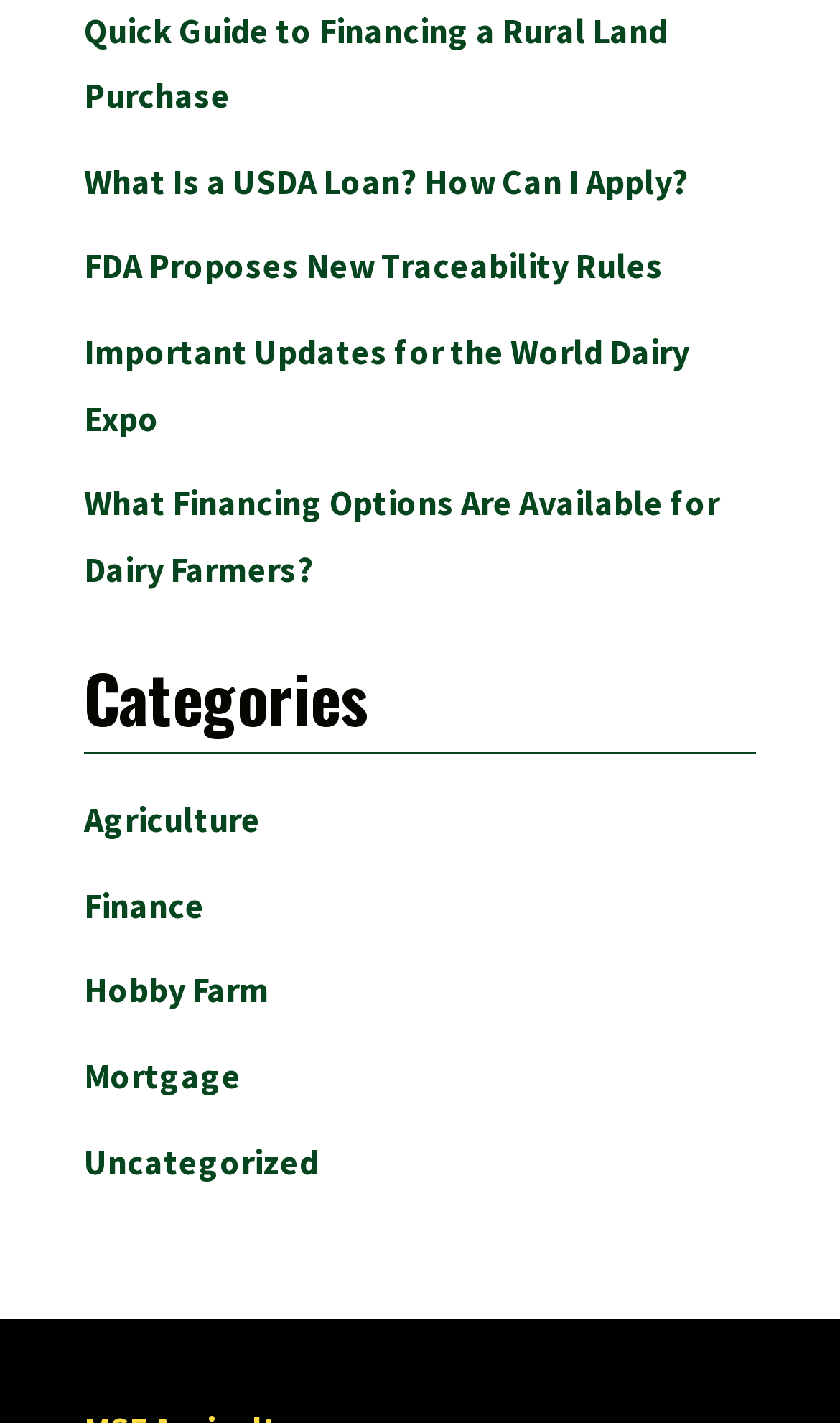Find the bounding box coordinates of the element I should click to carry out the following instruction: "Browse data analysis services".

None